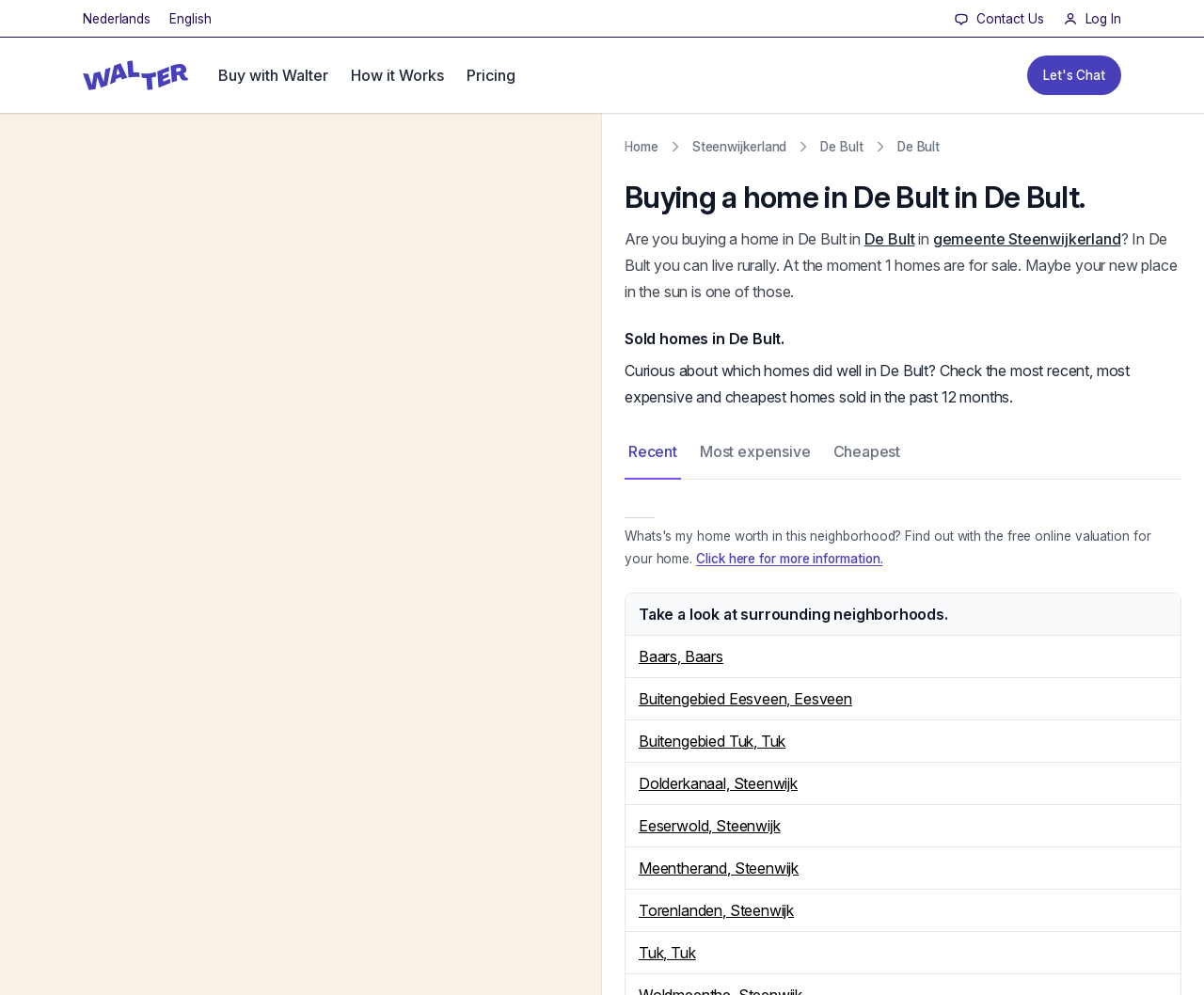Please provide the bounding box coordinates for the element that needs to be clicked to perform the instruction: "Chat with us". The coordinates must consist of four float numbers between 0 and 1, formatted as [left, top, right, bottom].

[0.853, 0.056, 0.931, 0.095]